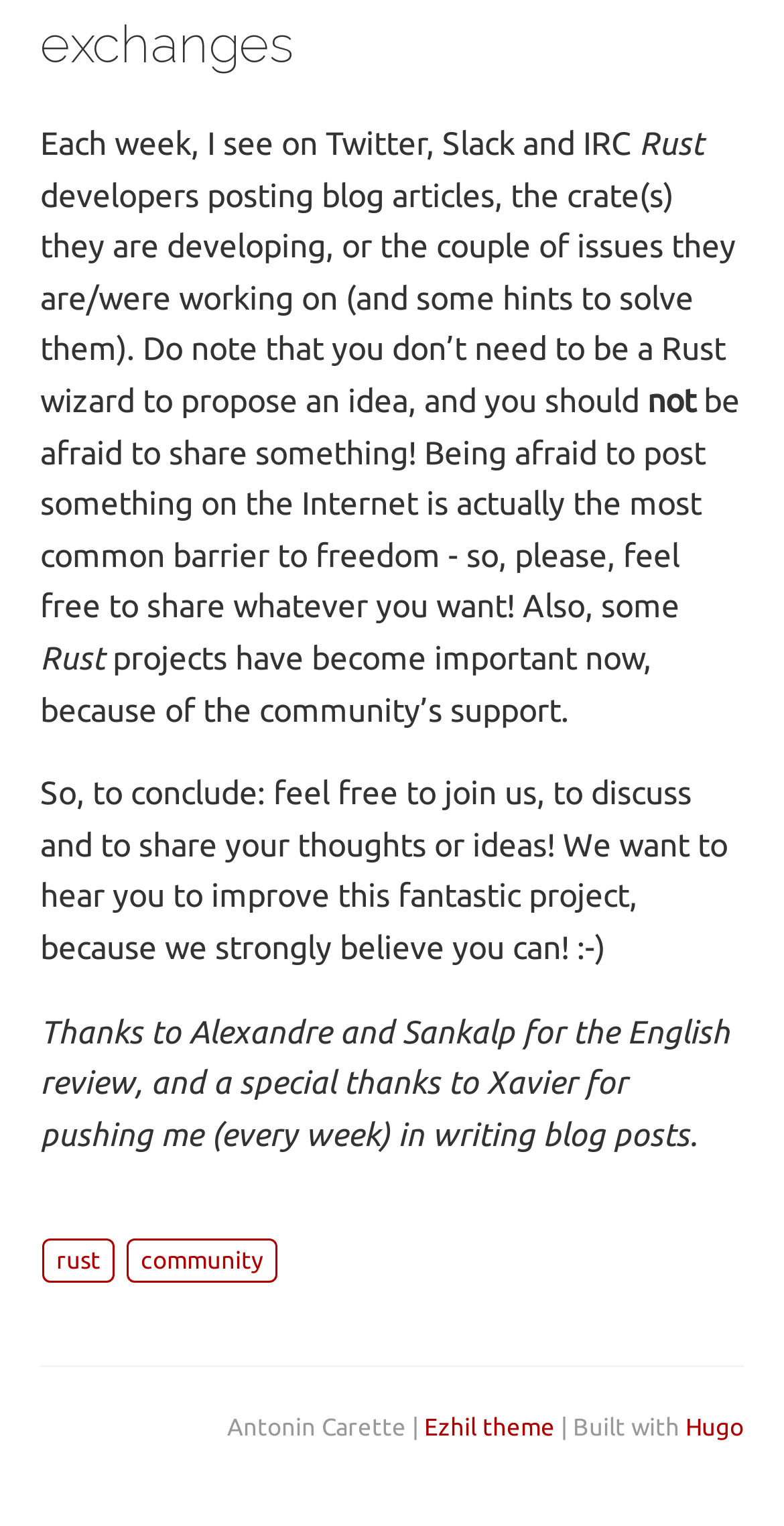What is the purpose of the community?
Examine the screenshot and reply with a single word or phrase.

Support